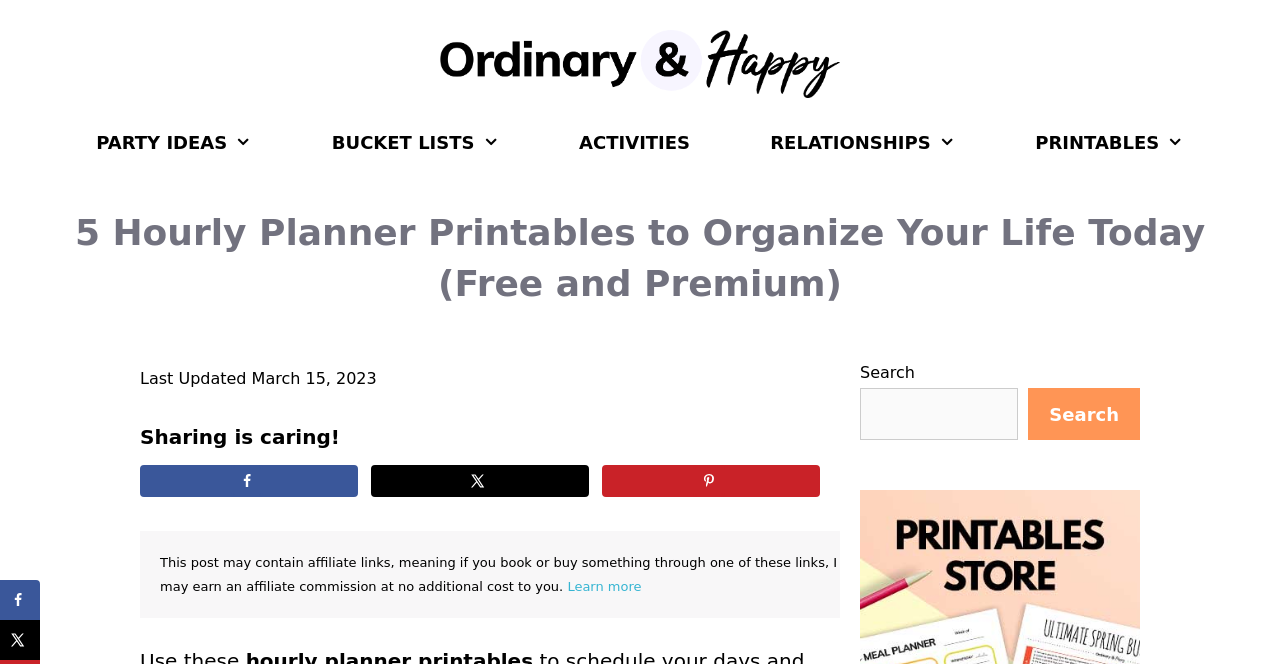Answer briefly with one word or phrase:
What is the date mentioned in the webpage?

March 15, 2023